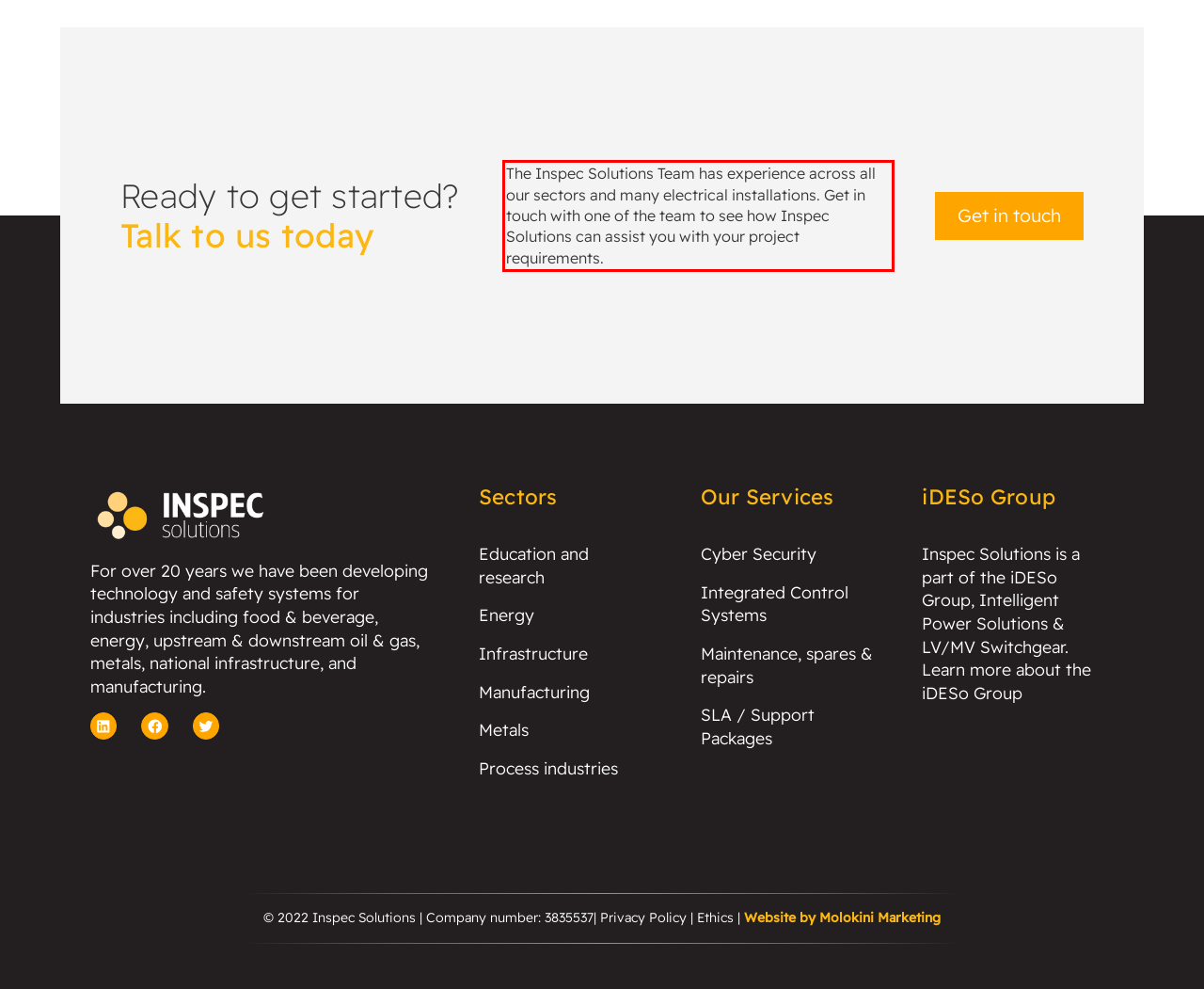Given a screenshot of a webpage with a red bounding box, please identify and retrieve the text inside the red rectangle.

The Inspec Solutions Team has experience across all our sectors and many electrical installations. Get in touch with one of the team to see how Inspec Solutions can assist you with your project requirements.